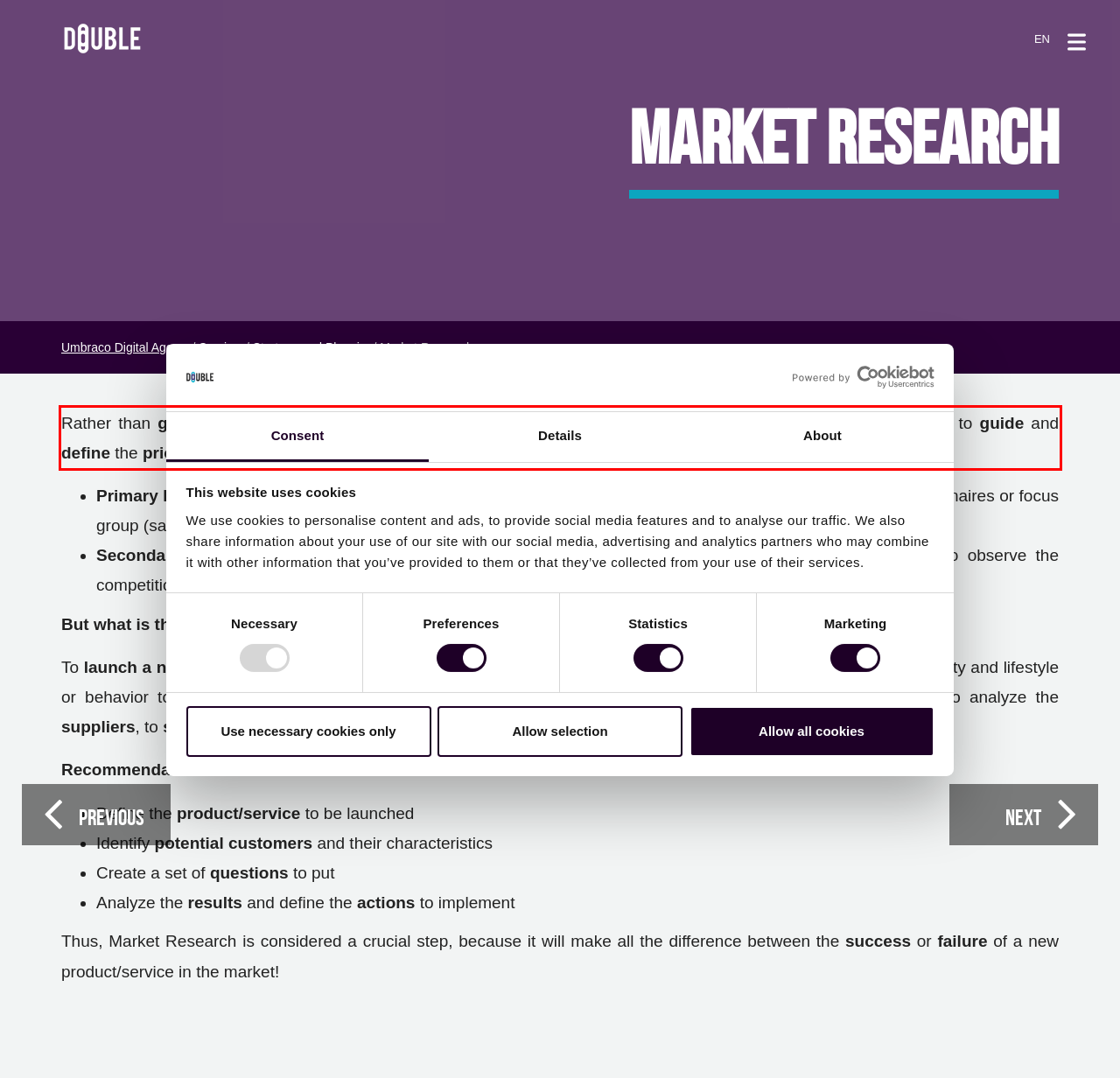Observe the screenshot of the webpage that includes a red rectangle bounding box. Conduct OCR on the content inside this red bounding box and generate the text.

Rather than gathering information about the market, the target and the competition, the Market Research allows to guide and define the priority decisions to be taken at each stage of the project/brand/product/service. This can be of two types: